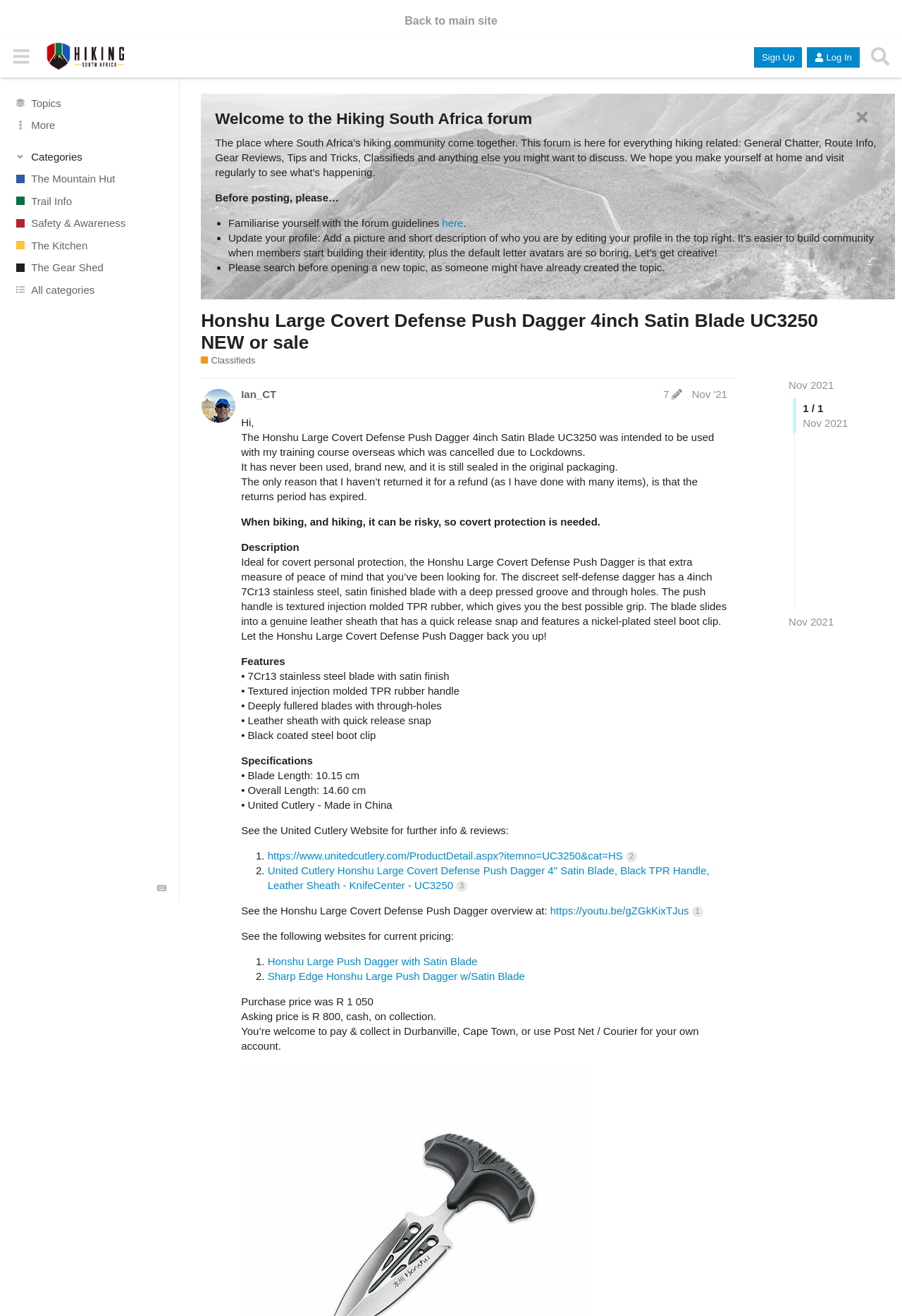Provide the bounding box coordinates of the HTML element described as: "Ian_CT". The bounding box coordinates should be four float numbers between 0 and 1, i.e., [left, top, right, bottom].

[0.267, 0.294, 0.306, 0.305]